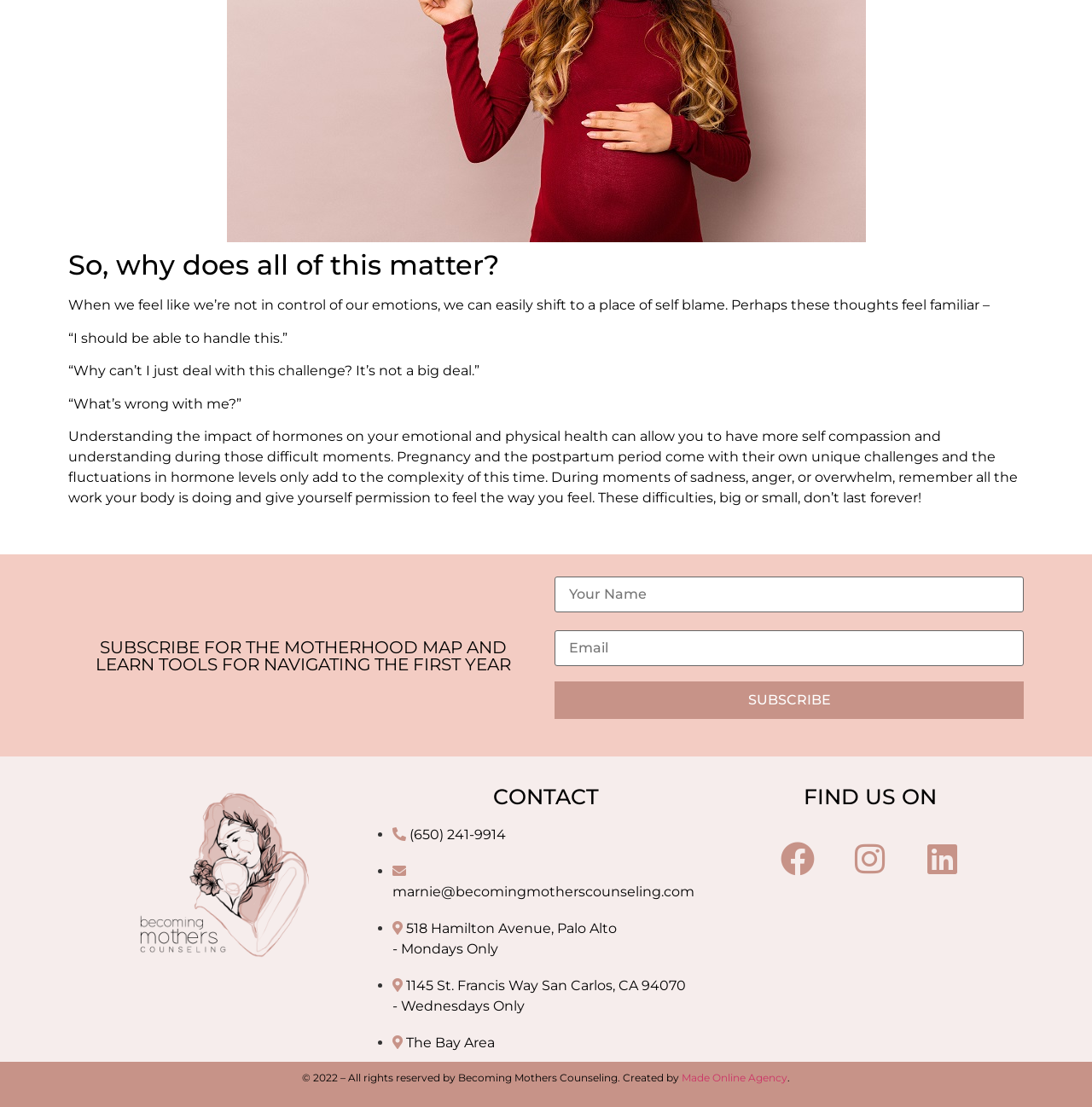Locate the bounding box coordinates of the element I should click to achieve the following instruction: "Subscribe for the Motherhood Map".

[0.508, 0.616, 0.938, 0.65]